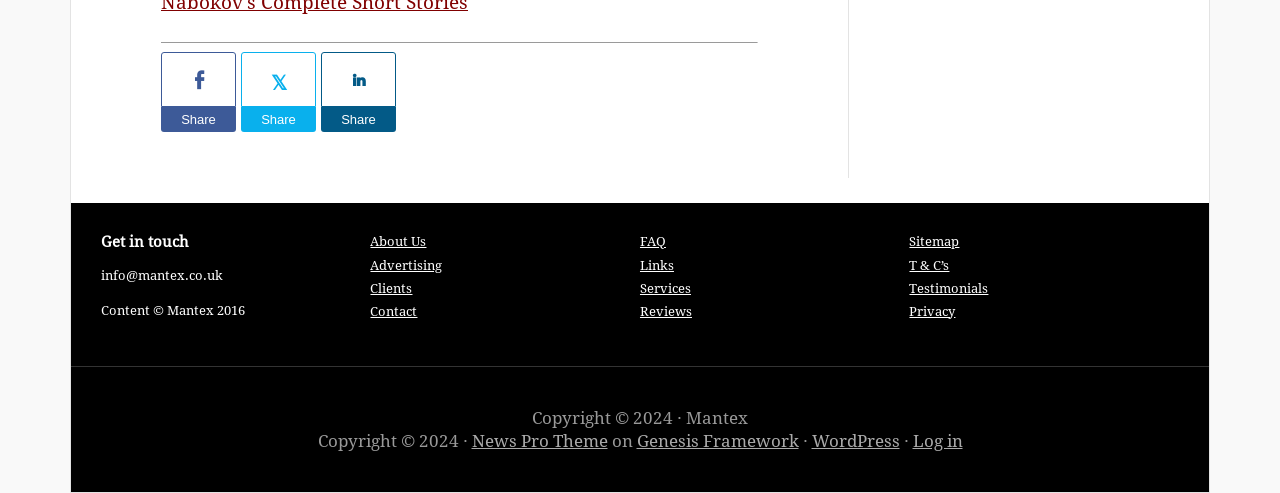Using the information in the image, give a comprehensive answer to the question: 
What is the theme of the webpage?

The theme information is located at the bottom of the webpage, in the footer section. It states 'Copyright © 2024 · Mantex' followed by 'News Pro Theme', indicating that the theme of the webpage is News Pro Theme.